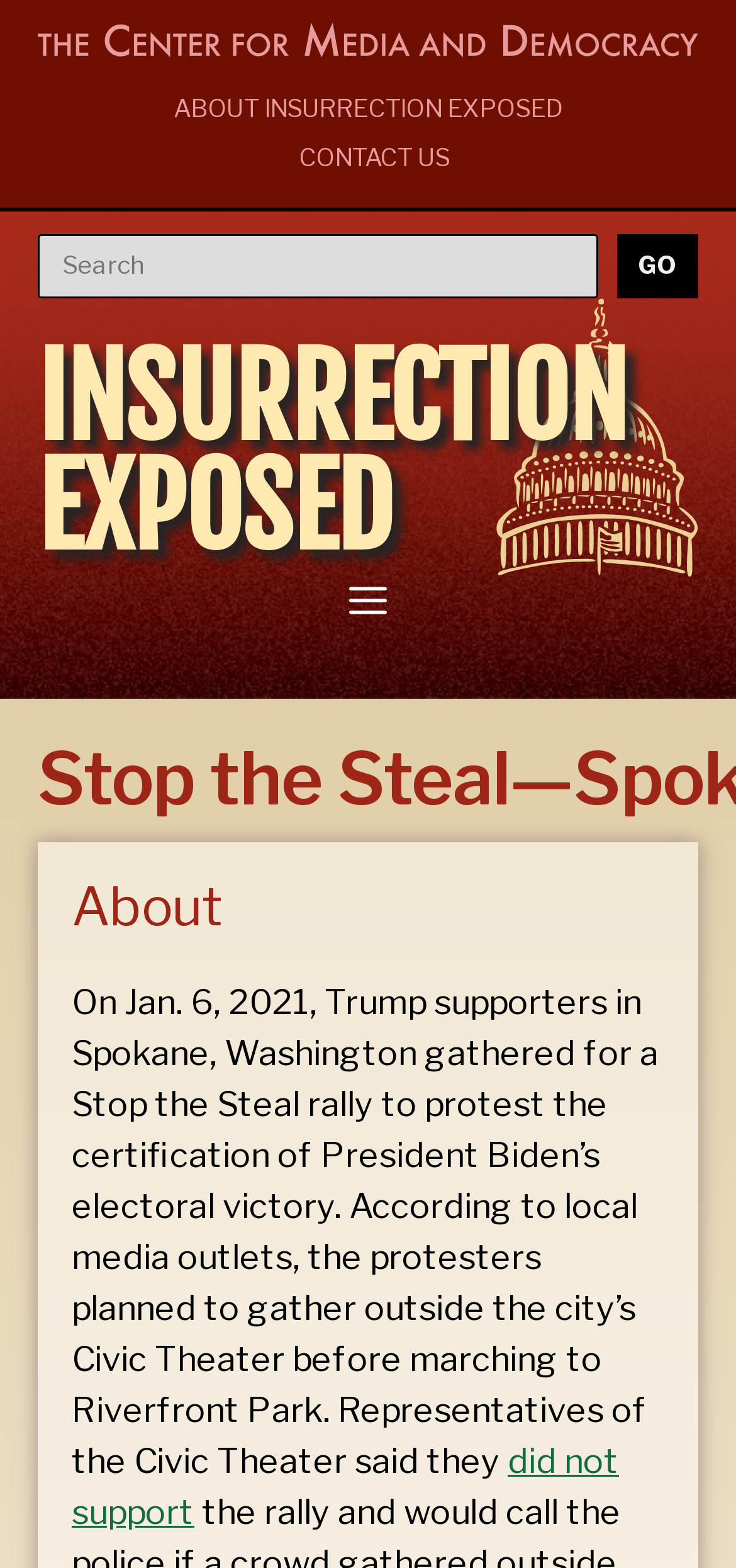Using the provided element description, identify the bounding box coordinates as (top-left x, top-left y, bottom-right x, bottom-right y). Ensure all values are between 0 and 1. Description: INSURRECTION EXPOSED

[0.051, 0.209, 0.851, 0.367]